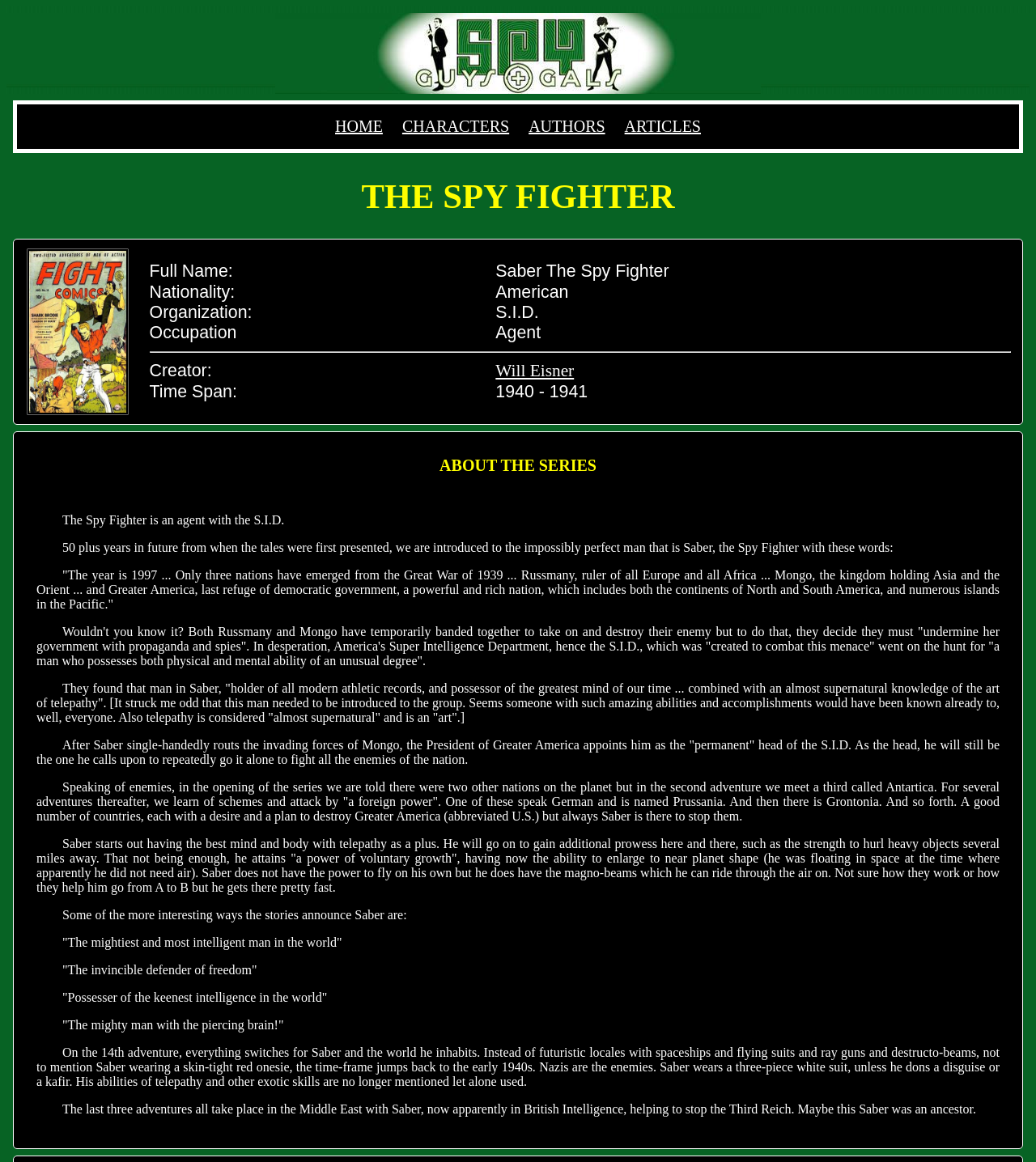Analyze the image and answer the question with as much detail as possible: 
What is the time span of Saber's activities?

In the table layout, under the 'Time Span' column, it is mentioned that Saber's activities took place from 1940 to 1941. This is a clear indication of the time period during which Saber was active.